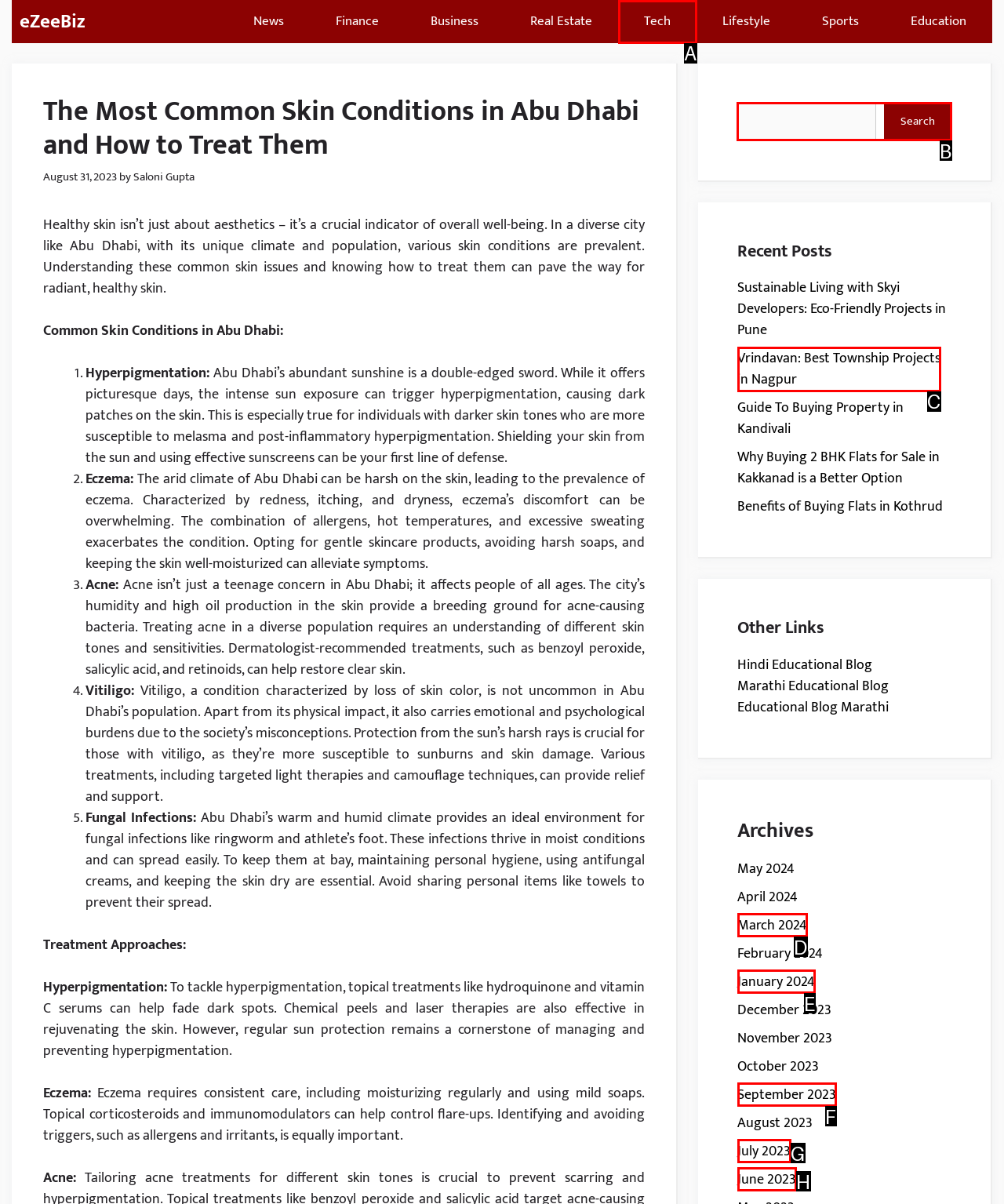Identify the correct UI element to click to achieve the task: Search for something.
Answer with the letter of the appropriate option from the choices given.

B